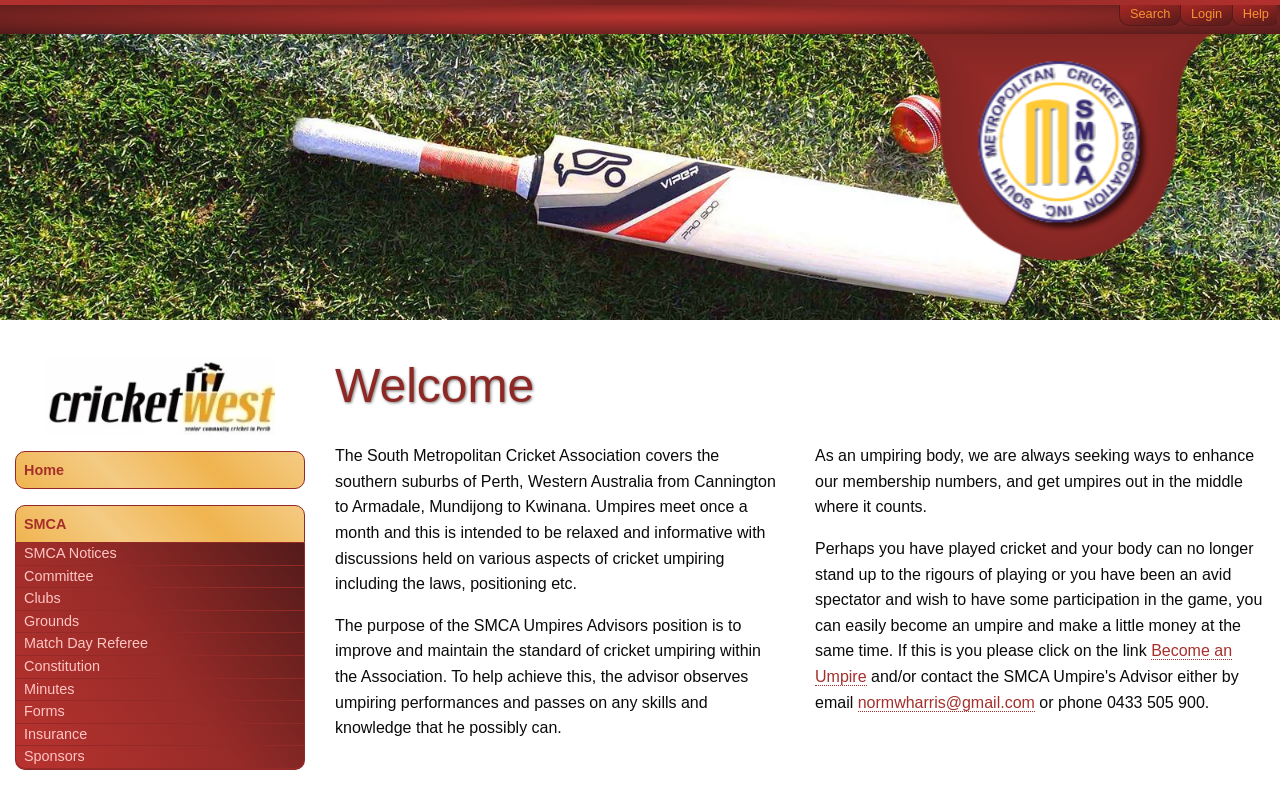Could you provide the bounding box coordinates for the portion of the screen to click to complete this instruction: "Get help"?

[0.962, 0.006, 1.0, 0.033]